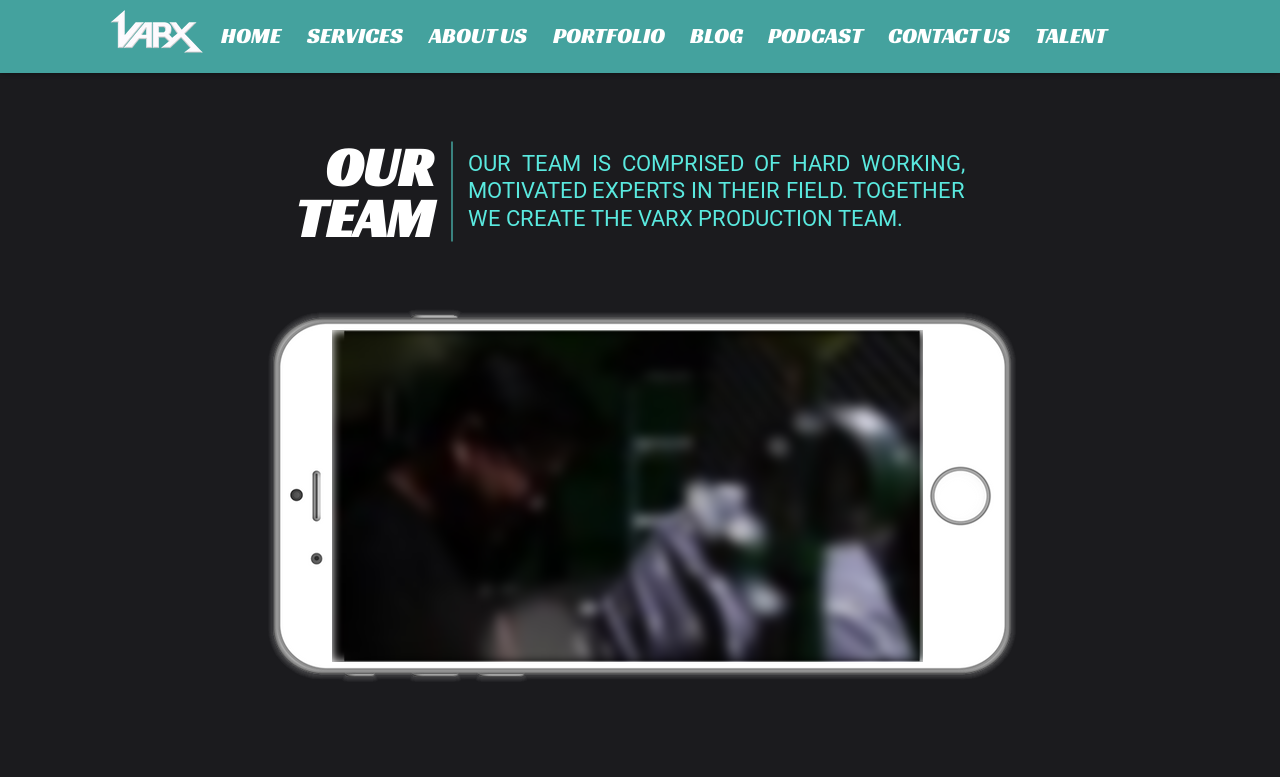Is there a video on the webpage?
Deliver a detailed and extensive answer to the question.

There is an iframe element with the description 'Embedded Content' which is likely to be a video, and there is also an image element with the description 'cell phone with video' which suggests that the video is related to mobile content.